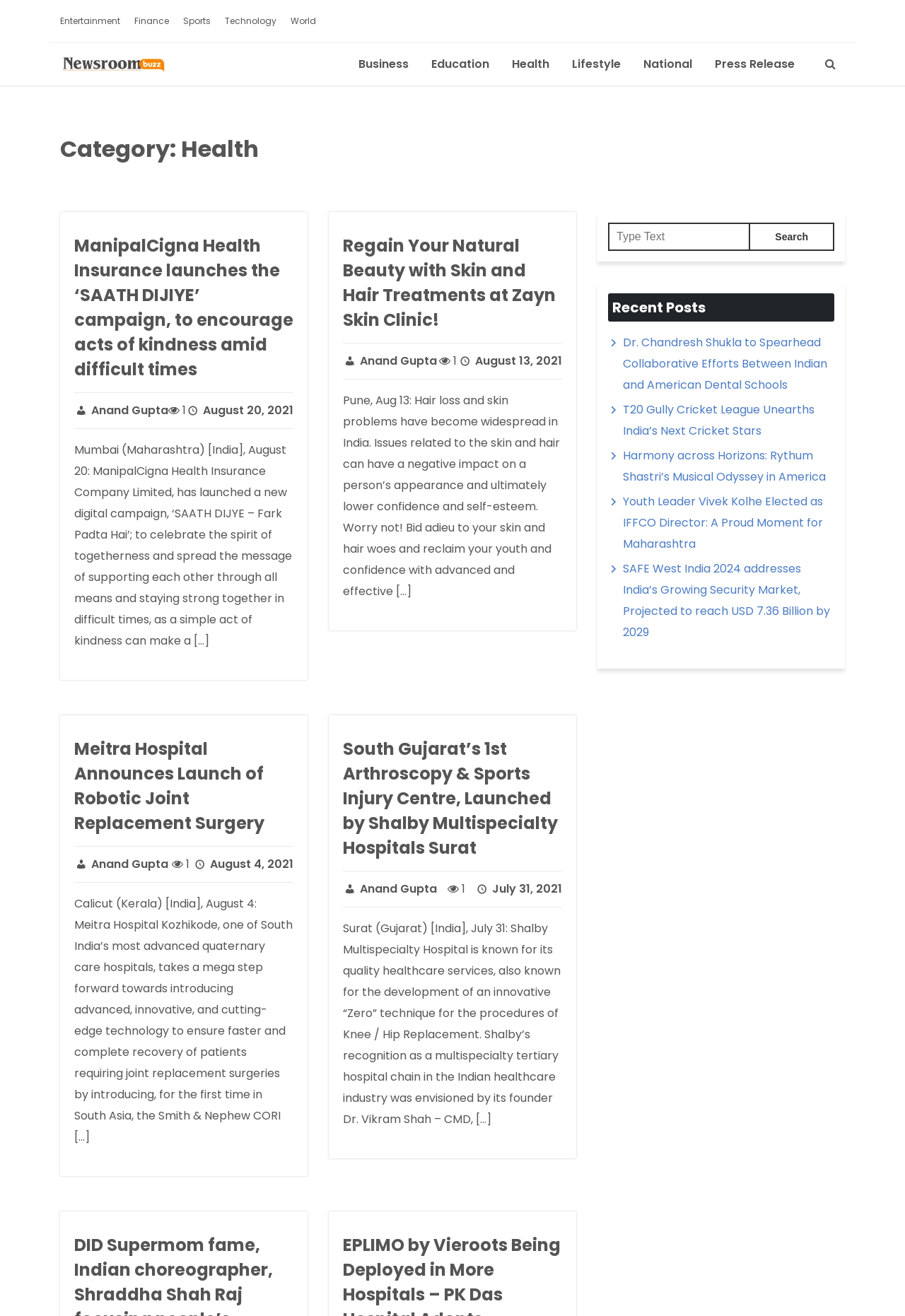What is the function of the button with bounding box coordinates [0.902, 0.034, 0.934, 0.063]?
Use the information from the screenshot to give a comprehensive response to the question.

The function of the button with bounding box coordinates [0.902, 0.034, 0.934, 0.063] is unknown as there is no text or description associated with it.